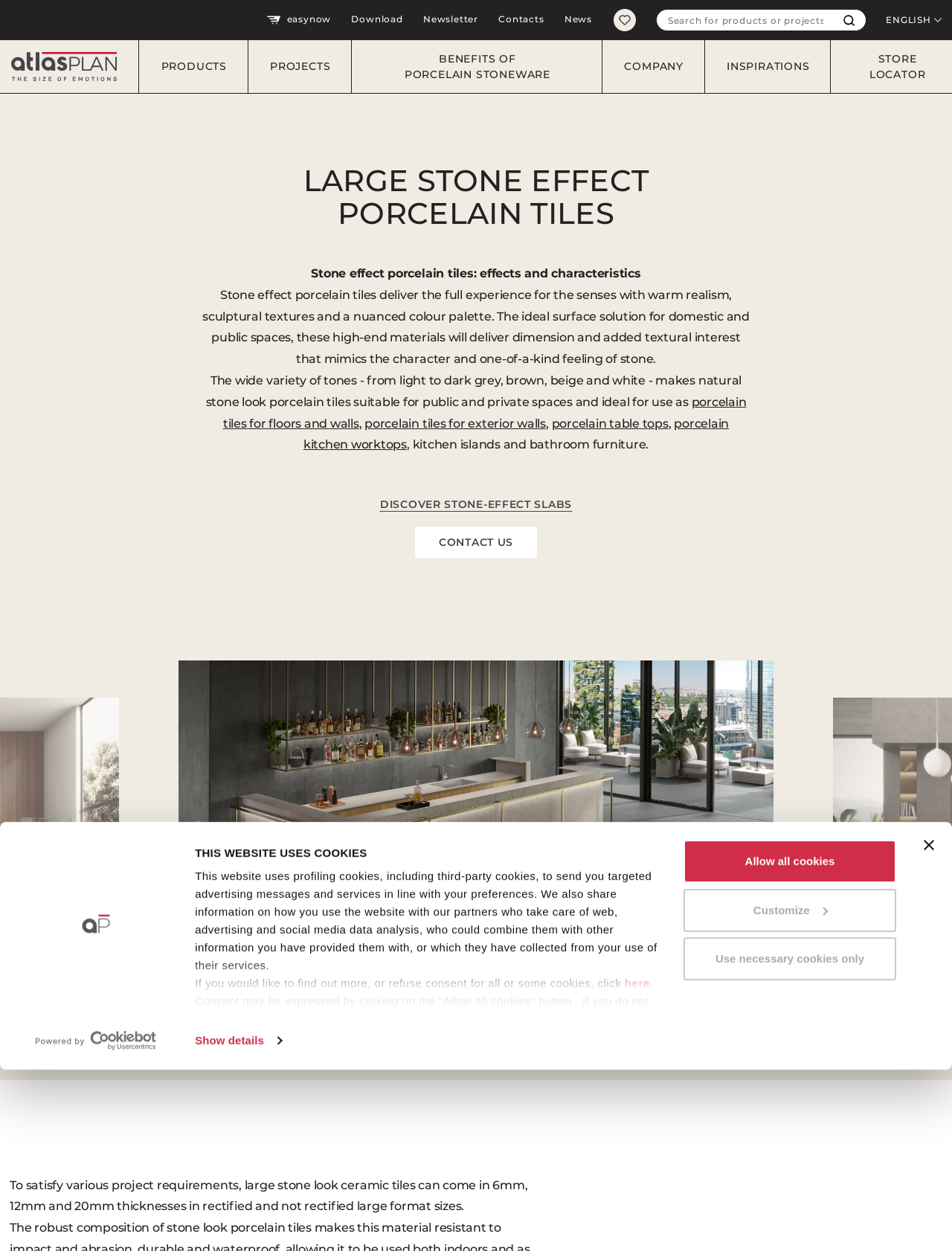Predict the bounding box coordinates of the area that should be clicked to accomplish the following instruction: "Search for products or projects". The bounding box coordinates should consist of four float numbers between 0 and 1, i.e., [left, top, right, bottom].

[0.689, 0.007, 0.876, 0.025]